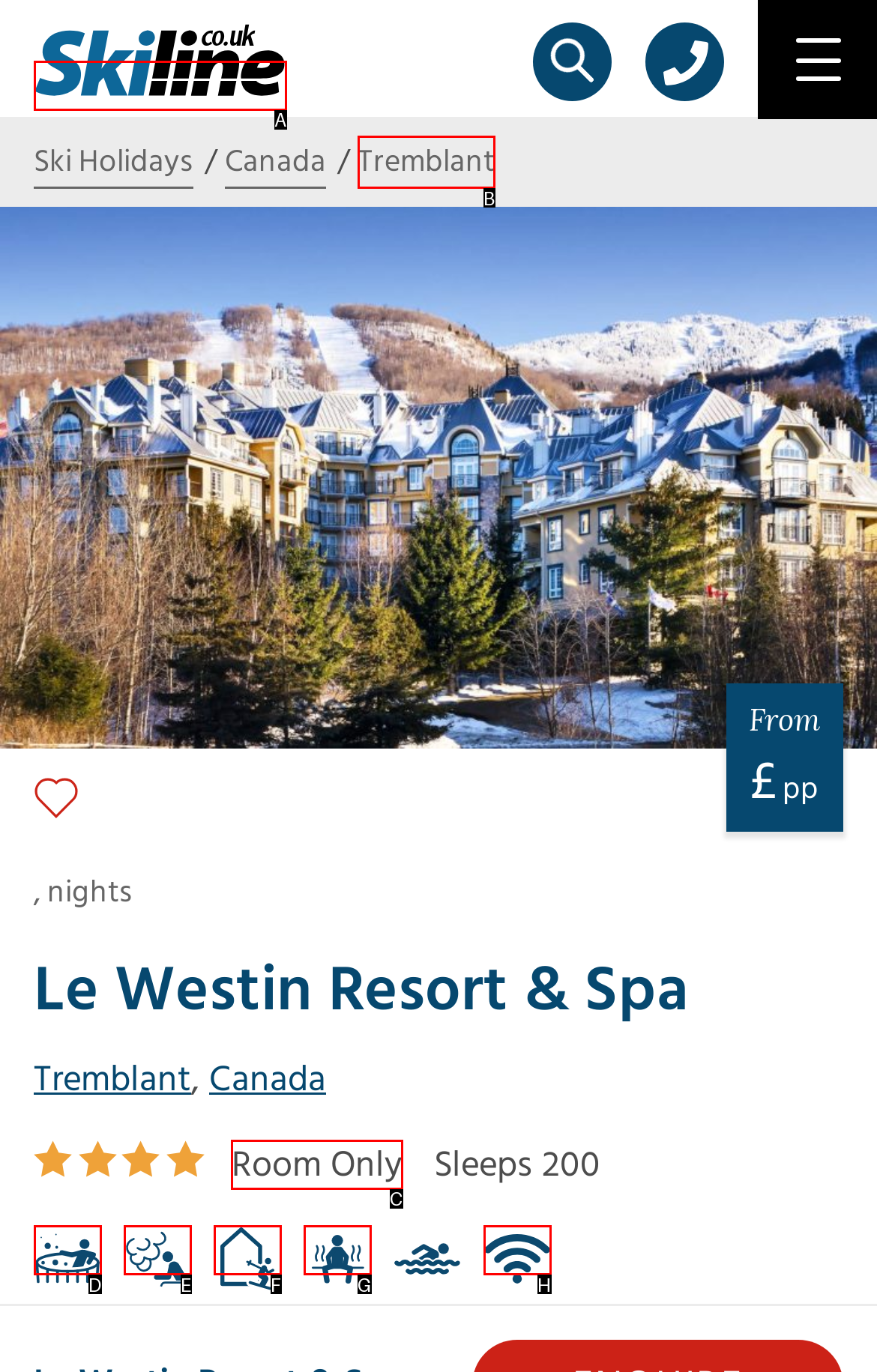Identify the HTML element to select in order to accomplish the following task: Check room details
Reply with the letter of the chosen option from the given choices directly.

C